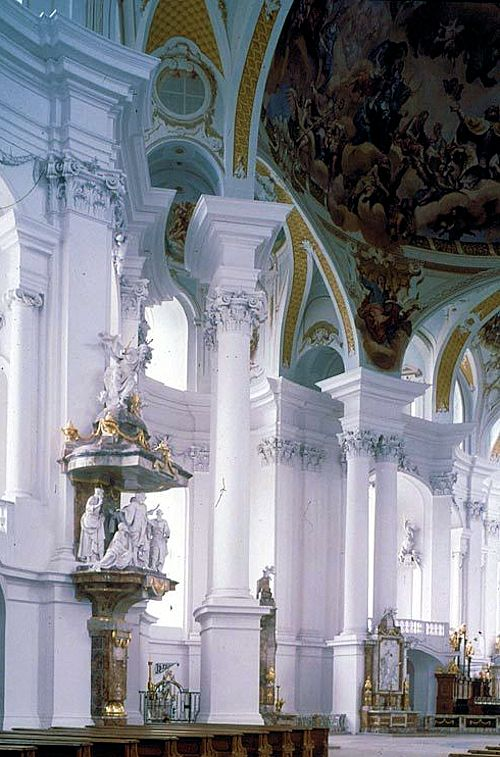Based on the image, provide a detailed response to the question:
What is the overall ambiance of the church?

The caption describes the overall ambiance of the church as one of reverence and awe, which is created by the fusion of architectural beauty with spiritual significance. This ambiance is likely to evoke feelings of respect and wonder in those who enter the church.